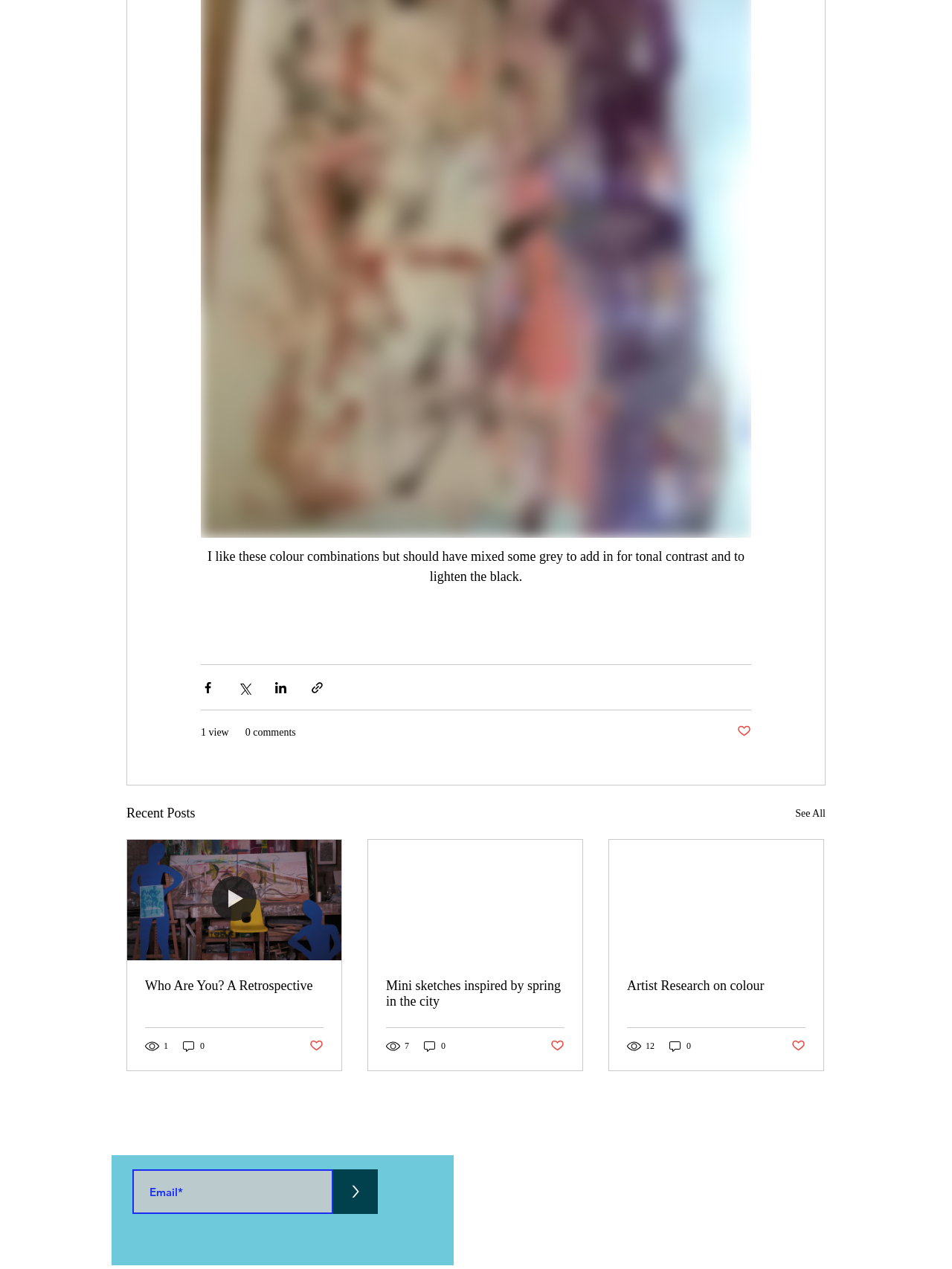What is the function of the textbox at the bottom of the page?
Make sure to answer the question with a detailed and comprehensive explanation.

I determined the function of the textbox at the bottom of the page by looking at its label 'Email*' and its location. The asterisk suggests that the email input is required, and the location at the bottom of the page suggests that it may be part of a subscription or login form.